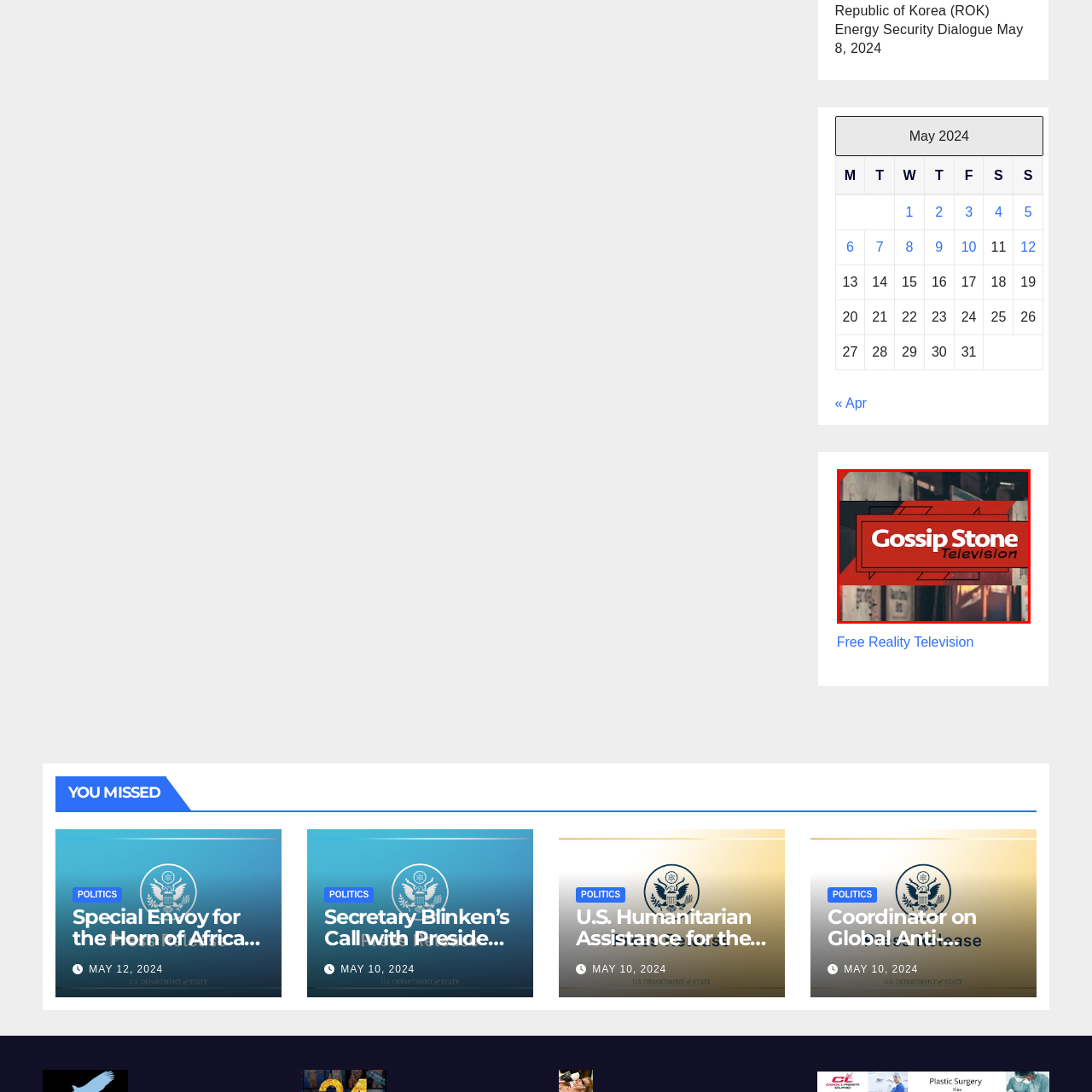Pay attention to the red boxed area, What is the name of the television channel featured in the logo? Provide a one-word or short phrase response.

Gossip Stone Television